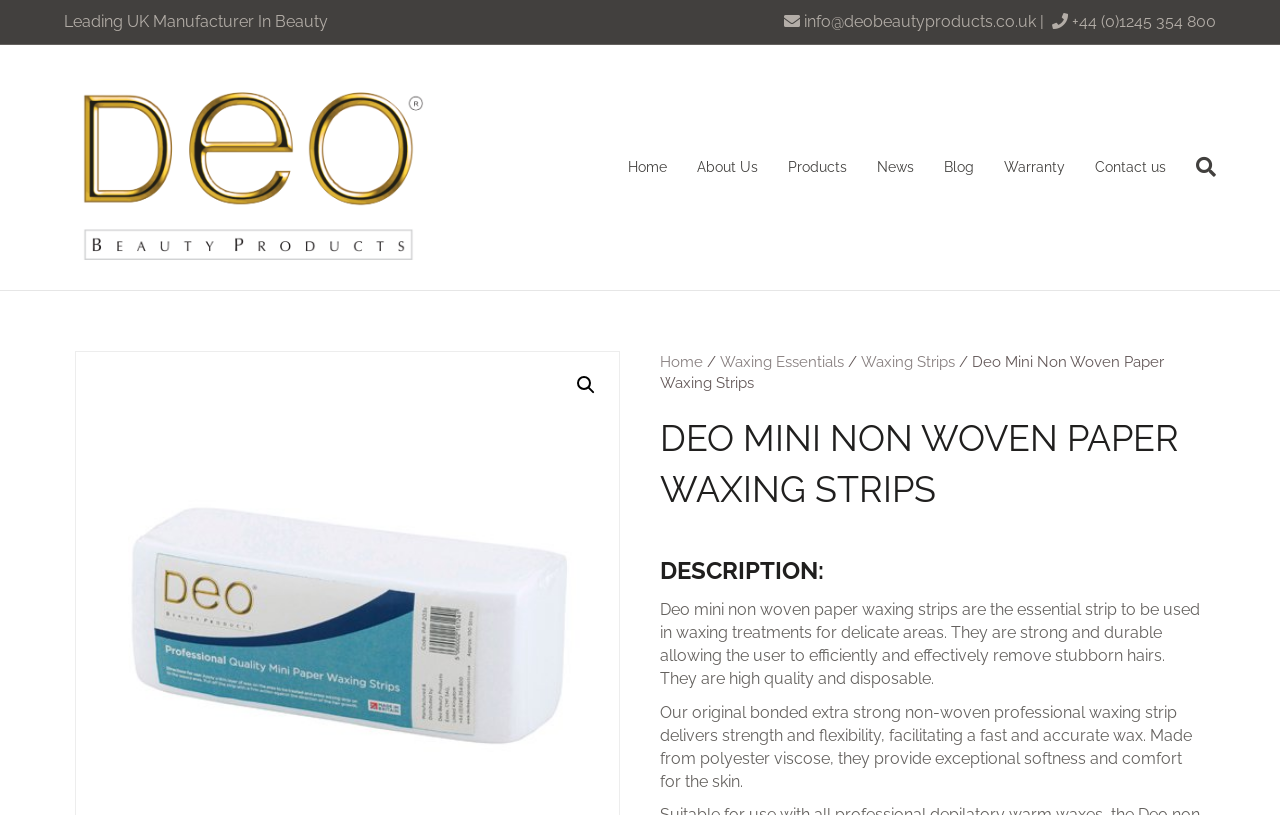Utilize the information from the image to answer the question in detail:
What is the company's email address?

I found the company's email address by looking at the top section of the webpage, where the contact information is usually displayed. The email address is written as 'info@deobeautyproducts.co.uk'.